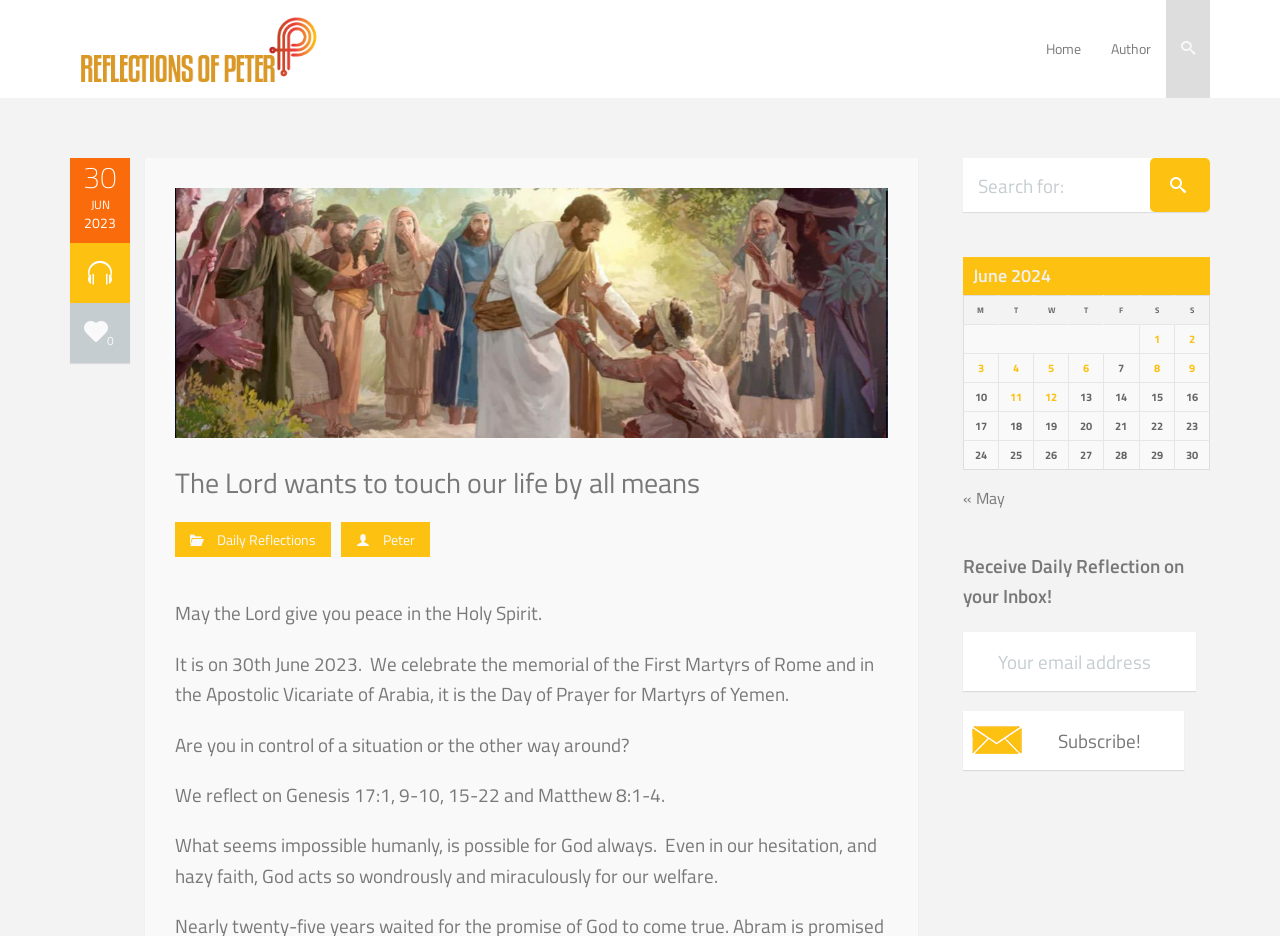Specify the bounding box coordinates of the element's area that should be clicked to execute the given instruction: "Read the 'What seems impossible humanly, is possible for God always.' text". The coordinates should be four float numbers between 0 and 1, i.e., [left, top, right, bottom].

[0.137, 0.887, 0.685, 0.951]